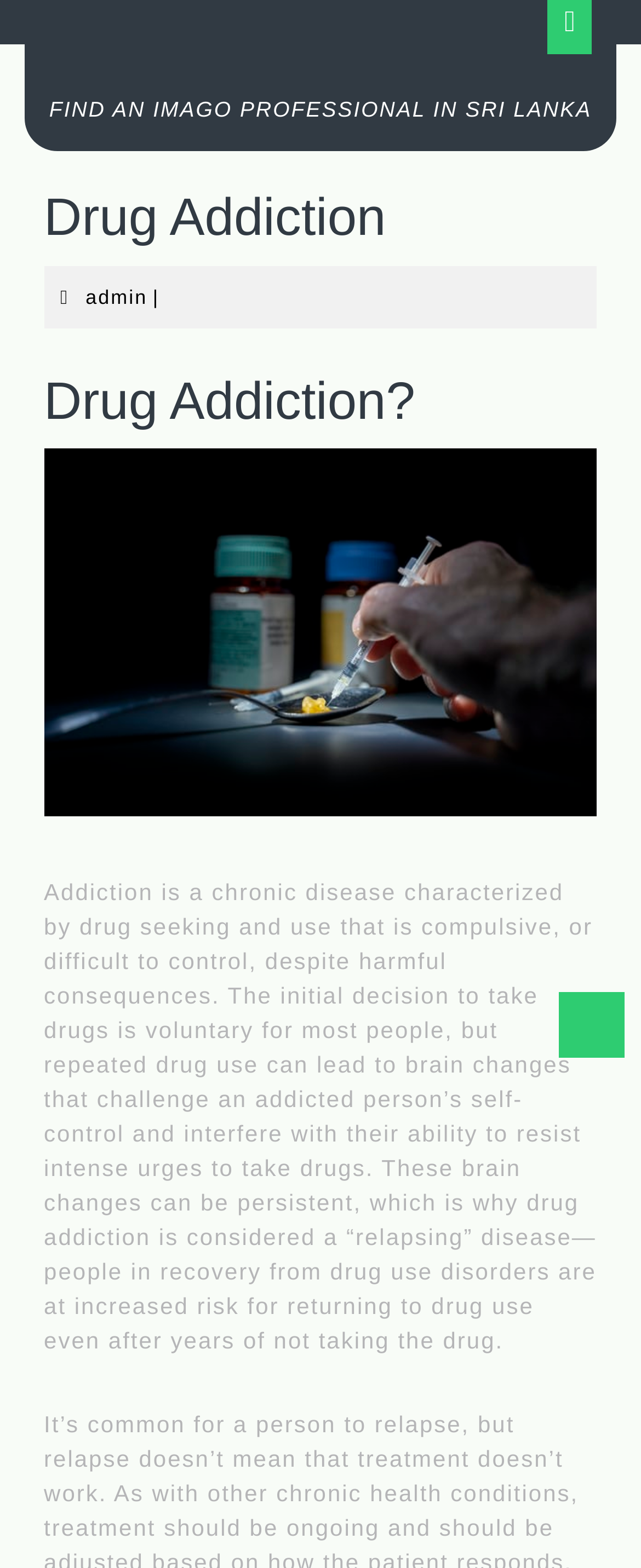What is the initial decision to take drugs?
Using the image as a reference, answer with just one word or a short phrase.

Voluntary